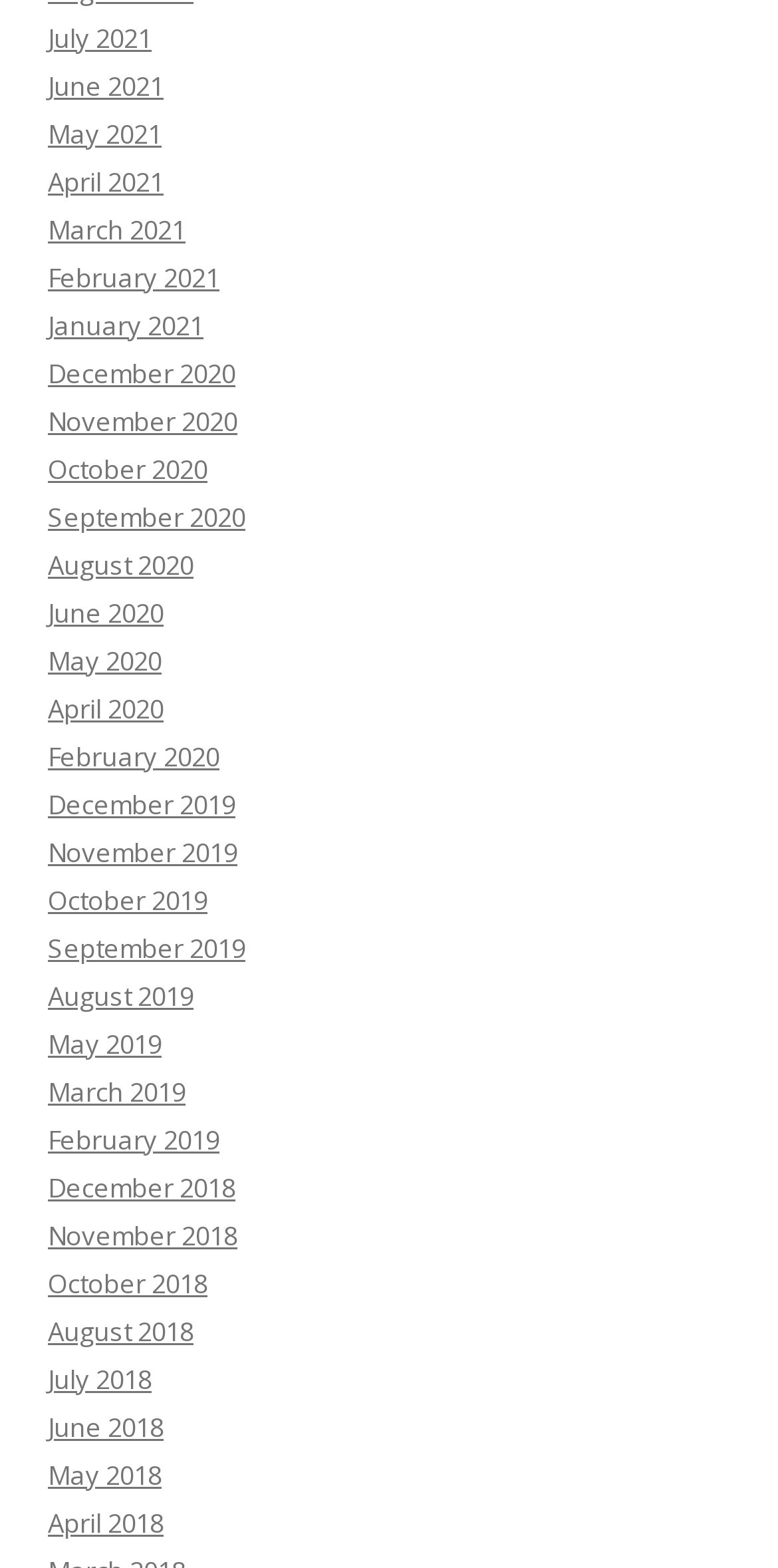How many months are listed on the webpage?
Look at the screenshot and provide an in-depth answer.

I counted the number of links on the webpage, each representing a month, and found 30 links.